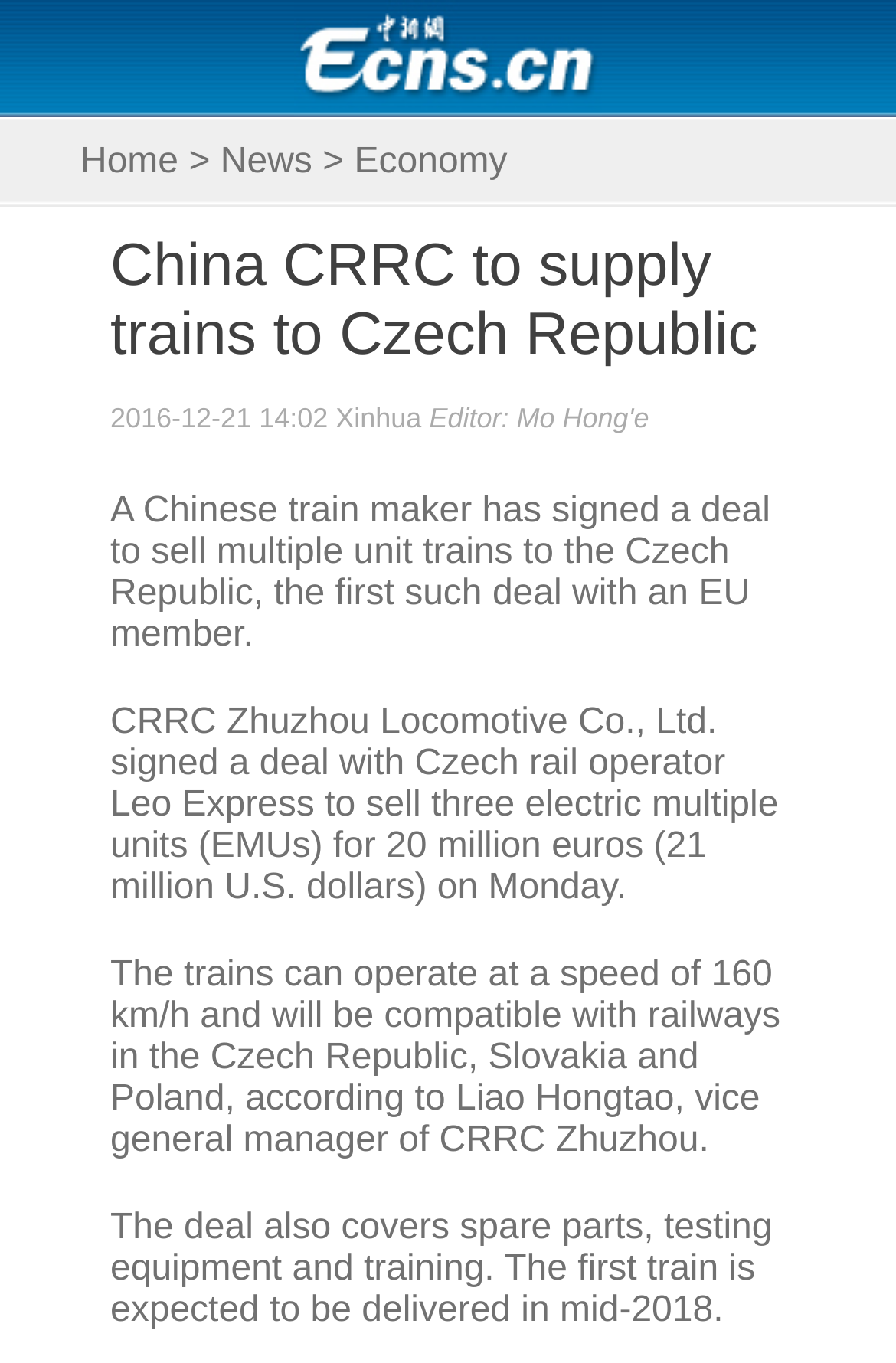Find the bounding box coordinates for the HTML element described in this sentence: "Home". Provide the coordinates as four float numbers between 0 and 1, in the format [left, top, right, bottom].

[0.09, 0.104, 0.199, 0.133]